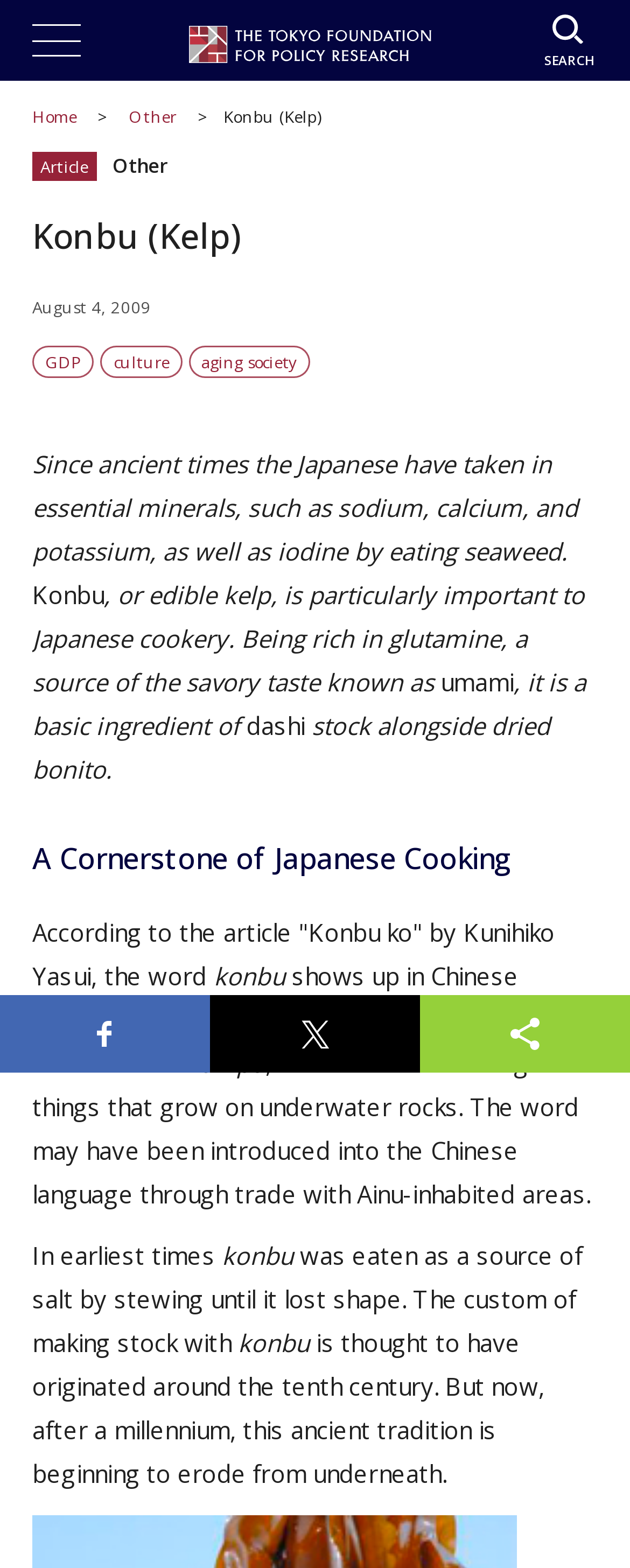Determine the bounding box coordinates of the section to be clicked to follow the instruction: "Search for something". The coordinates should be given as four float numbers between 0 and 1, formatted as [left, top, right, bottom].

[0.863, 0.032, 0.942, 0.043]